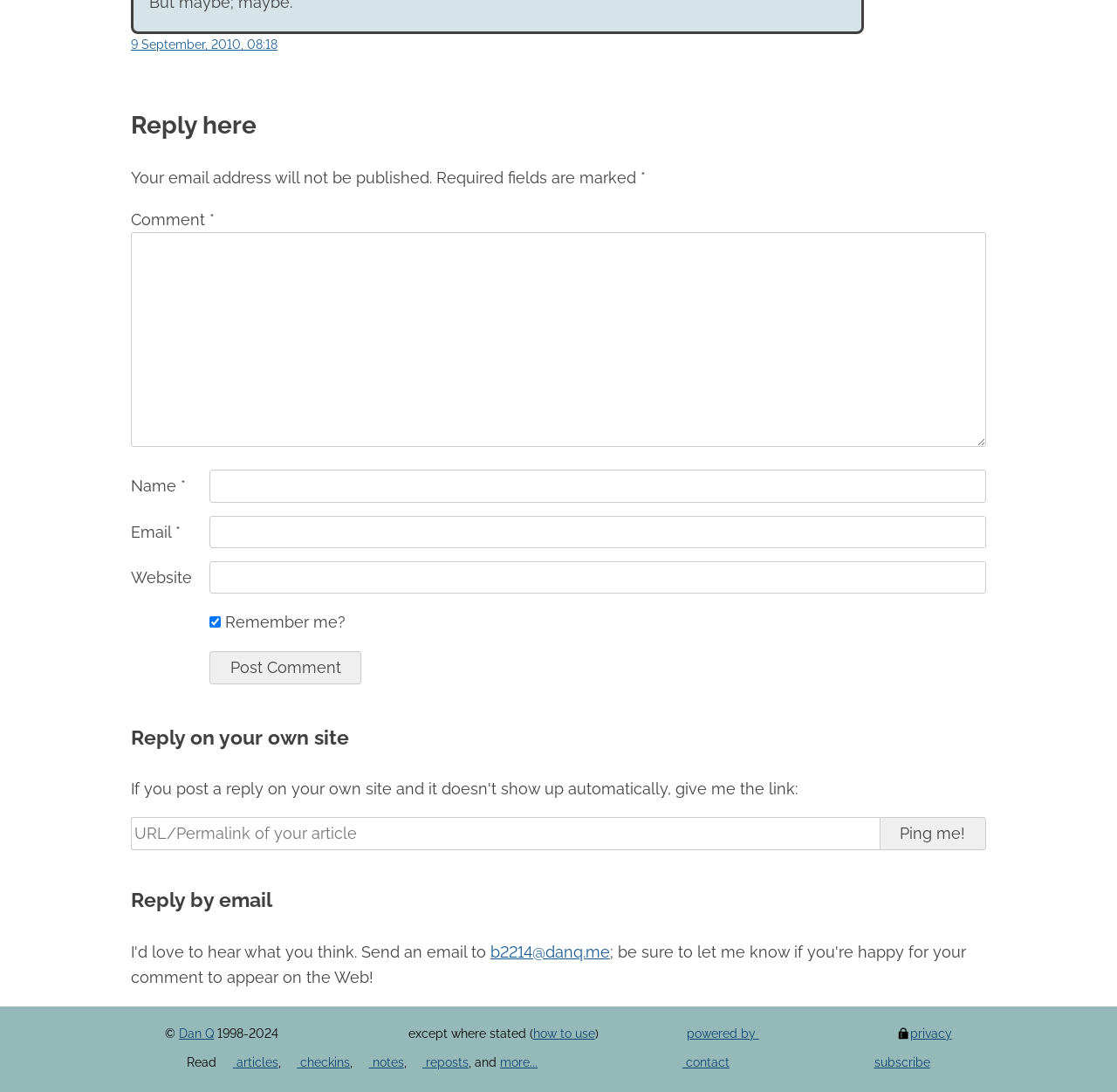Provide a single word or phrase to answer the given question: 
What is the required information to post a comment?

Name, Email, and Comment